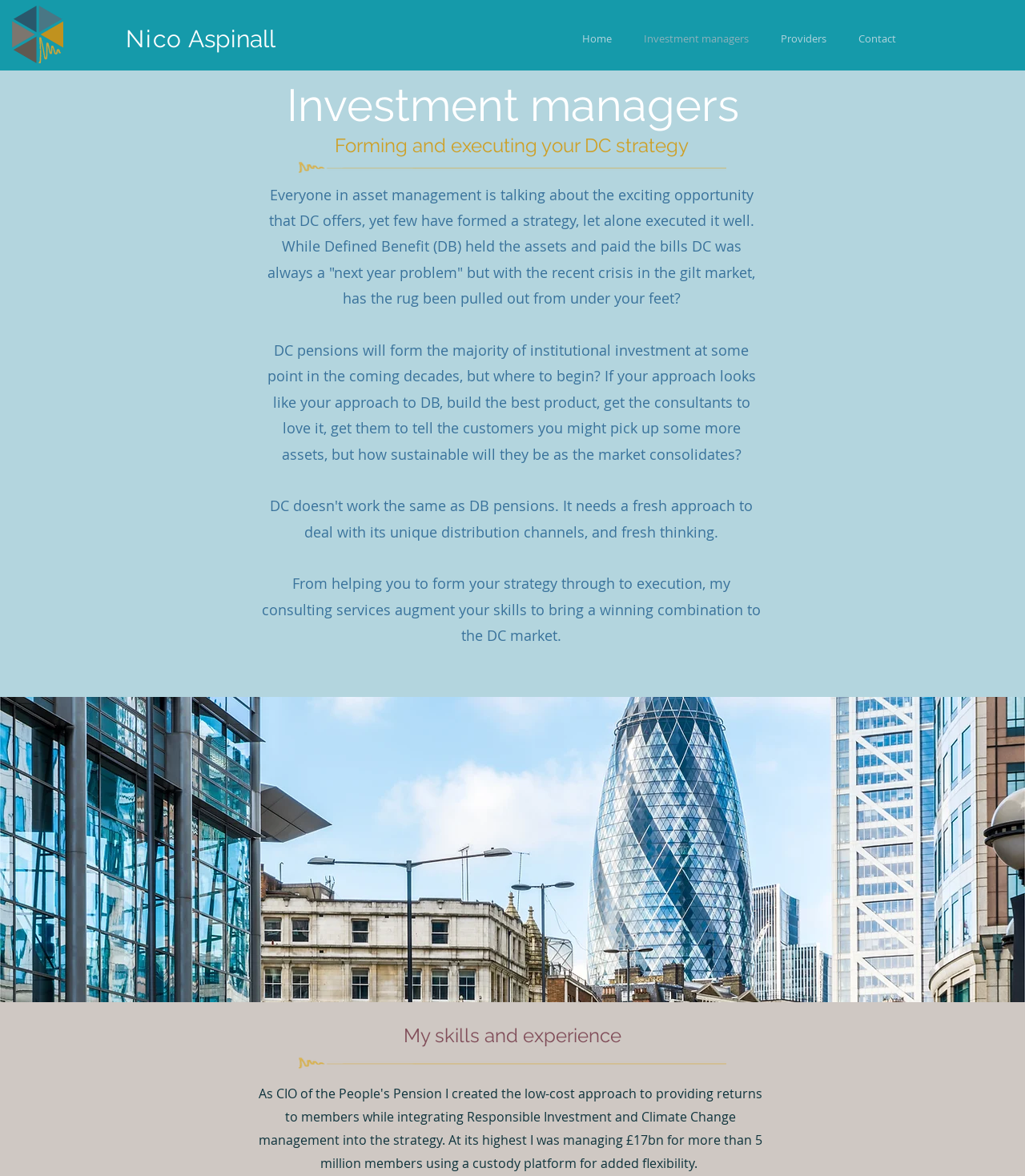Please respond to the question with a concise word or phrase:
What is the purpose of the consulting services?

To help with DC strategy